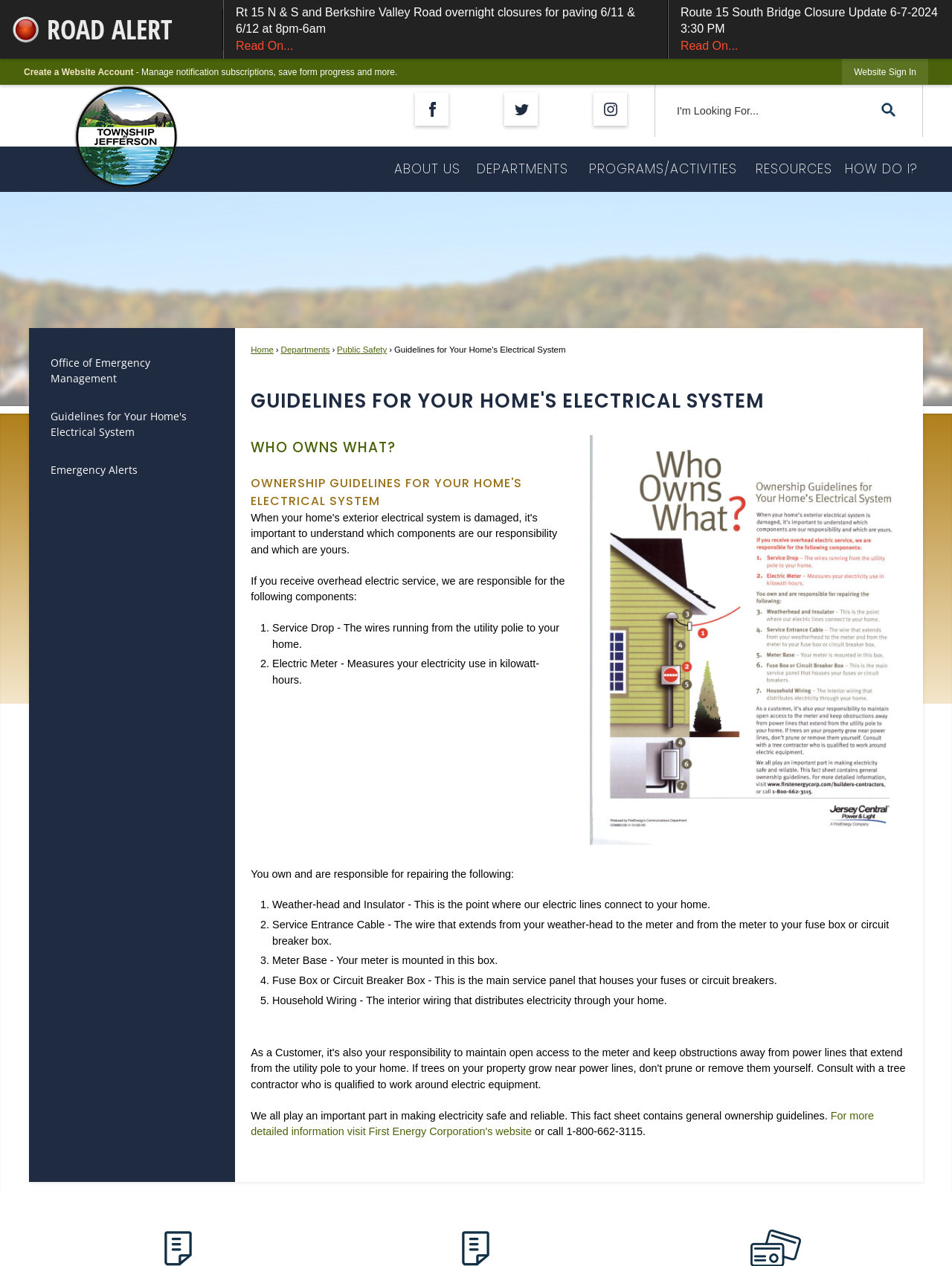Bounding box coordinates are specified in the format (top-left x, top-left y, bottom-right x, bottom-right y). All values are floating point numbers bounded between 0 and 1. Please provide the bounding box coordinate of the region this sentence describes: Programs/Activities

[0.607, 0.116, 0.786, 0.152]